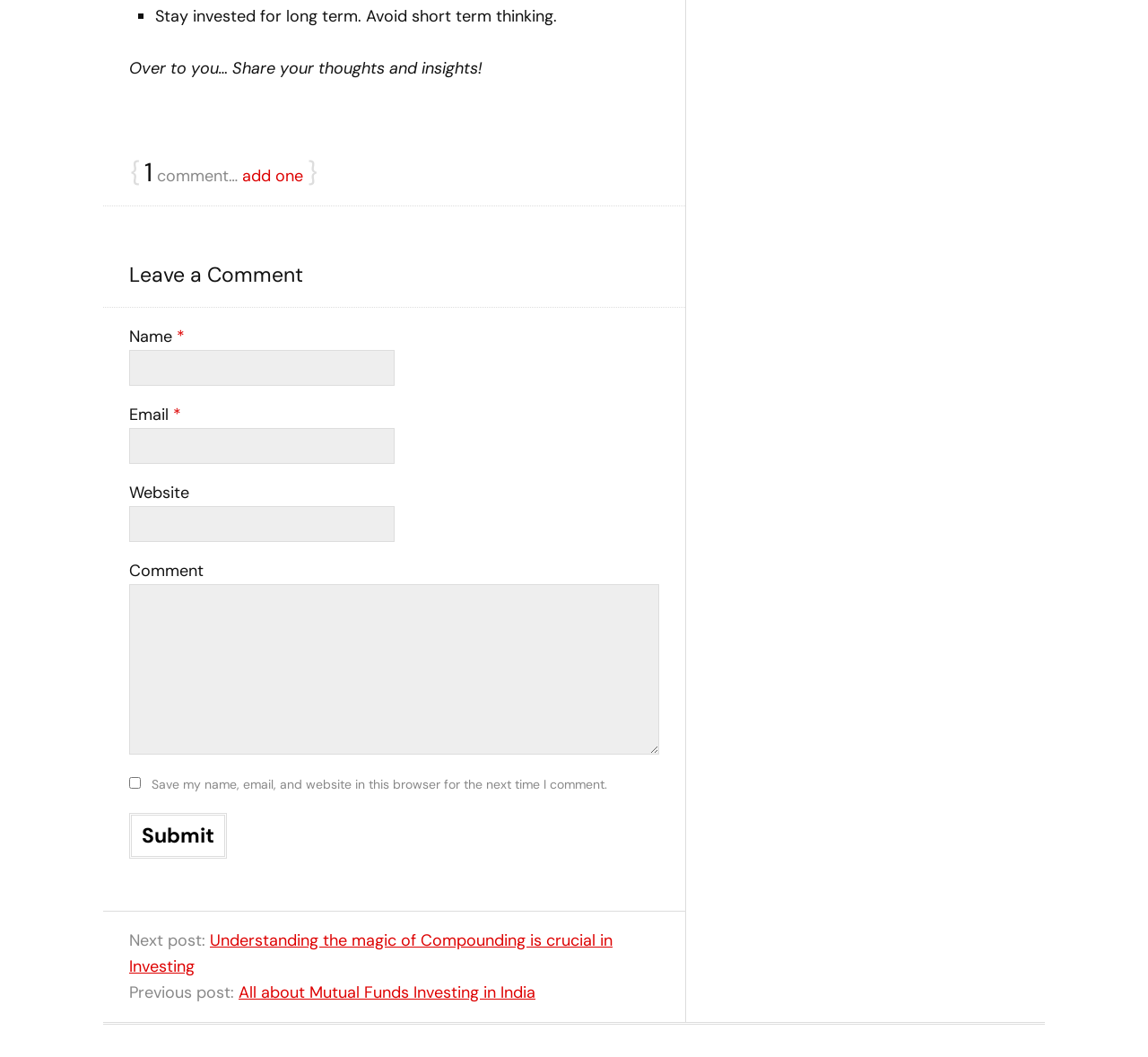Locate the bounding box coordinates of the element that should be clicked to execute the following instruction: "read the previous post".

[0.208, 0.928, 0.466, 0.949]